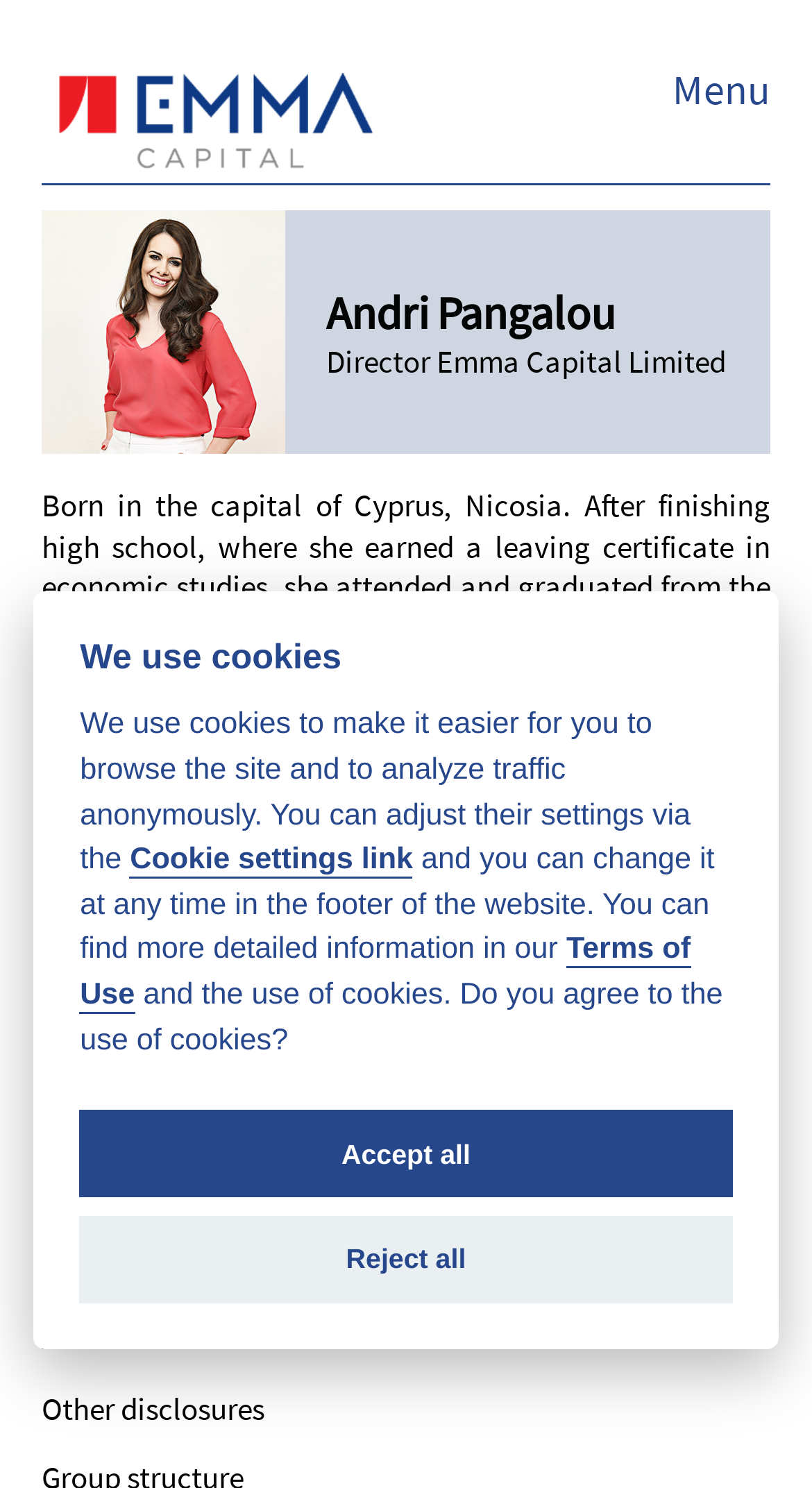Specify the bounding box coordinates of the region I need to click to perform the following instruction: "Click the menu link". The coordinates must be four float numbers in the range of 0 to 1, i.e., [left, top, right, bottom].

[0.828, 0.028, 0.949, 0.092]